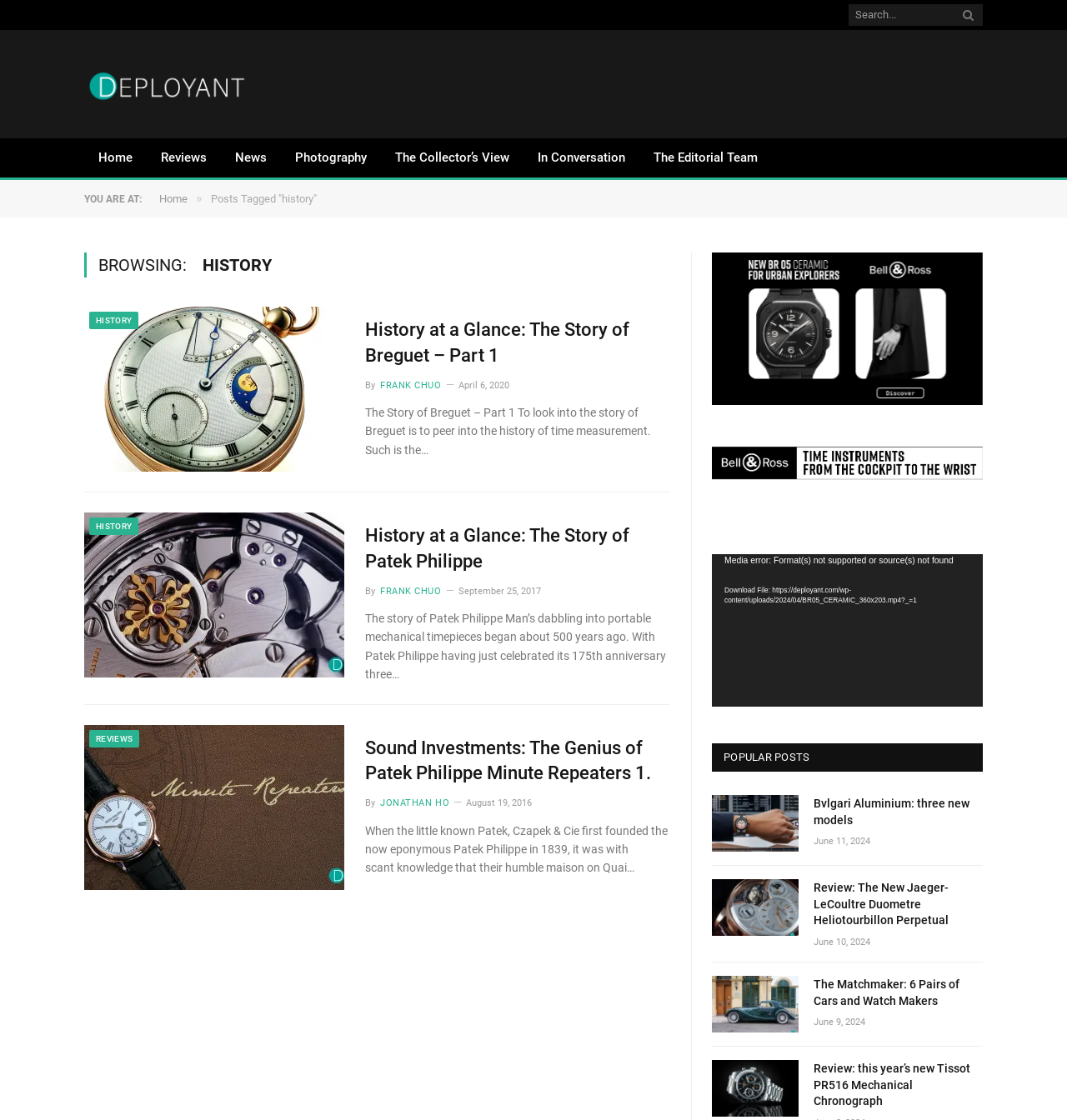Please provide a one-word or phrase answer to the question: 
What is the category of the posts tagged 'history'?

History